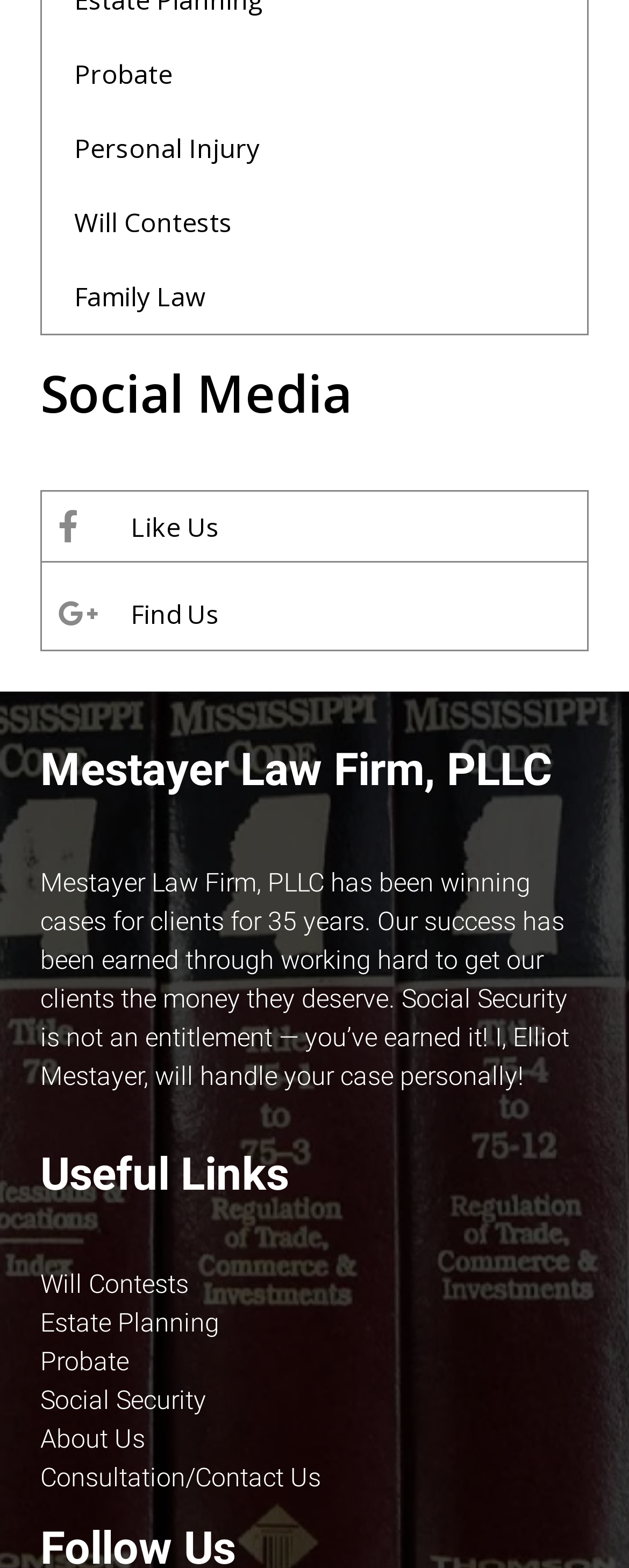Please identify the bounding box coordinates of the element that needs to be clicked to execute the following command: "Learn about Mestayer Law Firm". Provide the bounding box using four float numbers between 0 and 1, formatted as [left, top, right, bottom].

[0.064, 0.477, 0.936, 0.506]